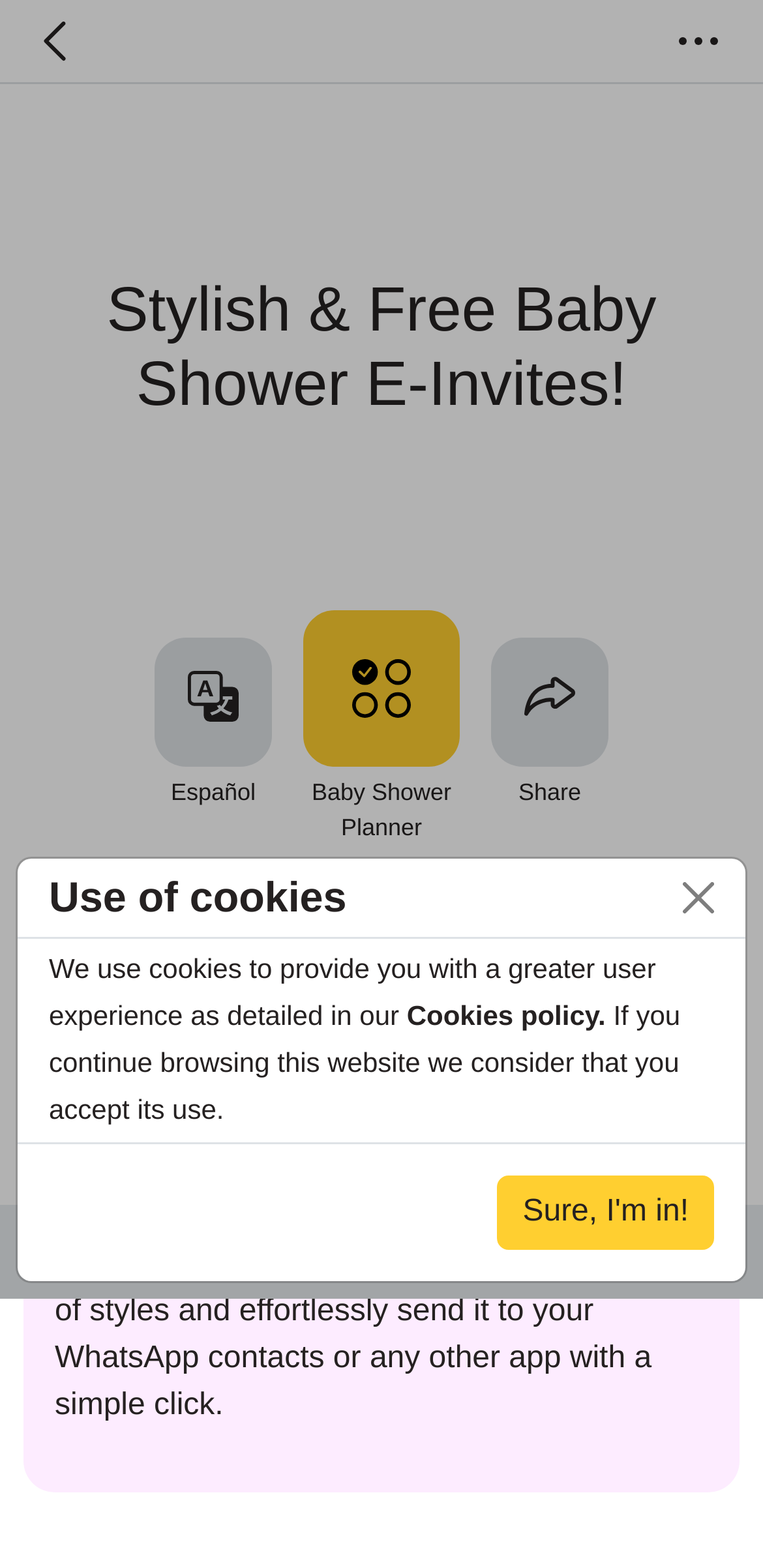Please identify the bounding box coordinates of the element that needs to be clicked to perform the following instruction: "Check Sewer Desilting".

None